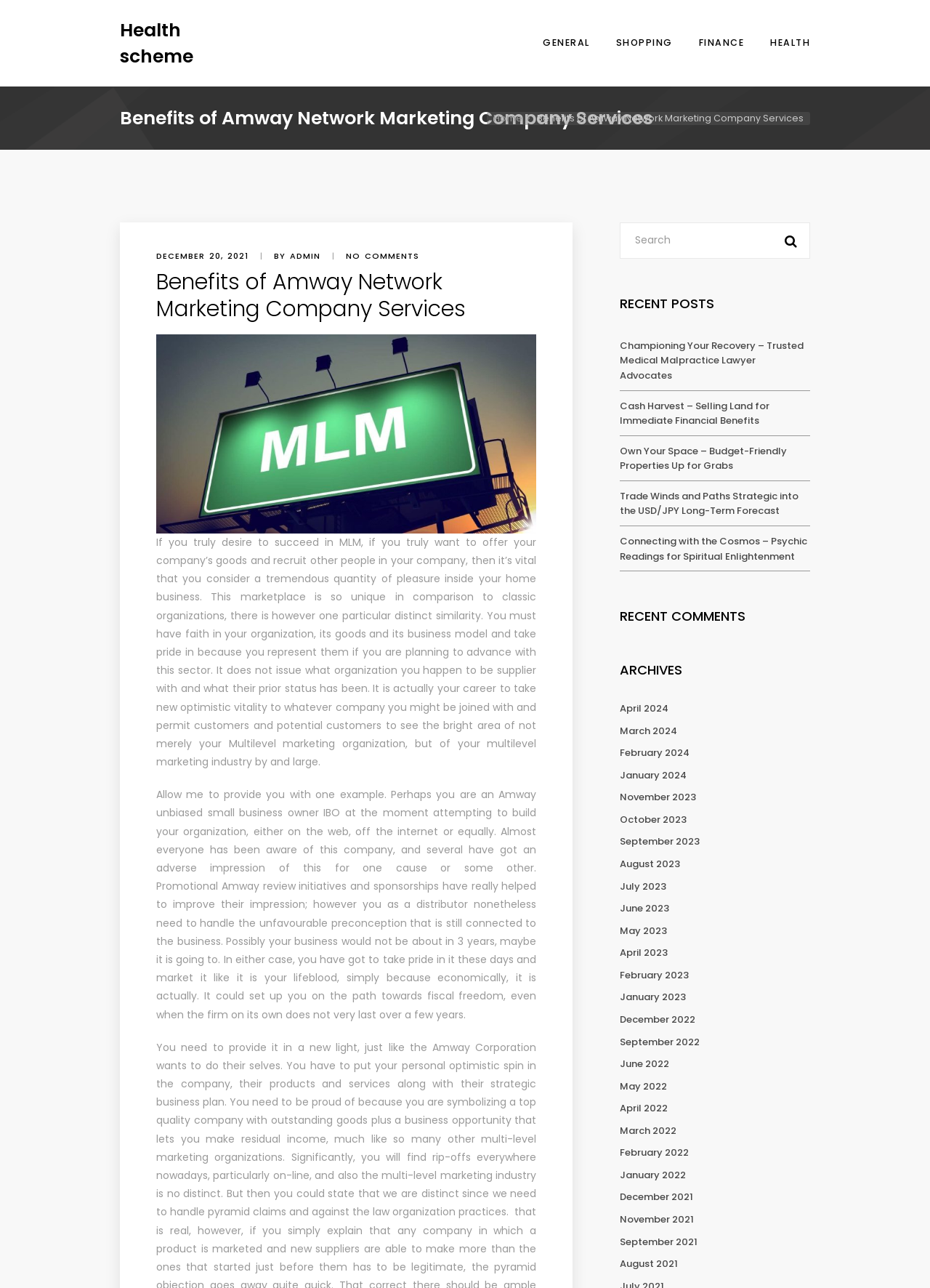Please find the bounding box coordinates of the element that must be clicked to perform the given instruction: "Read the 'Benefits of Amway Network Marketing Company Services' article". The coordinates should be four float numbers from 0 to 1, i.e., [left, top, right, bottom].

[0.168, 0.209, 0.577, 0.251]